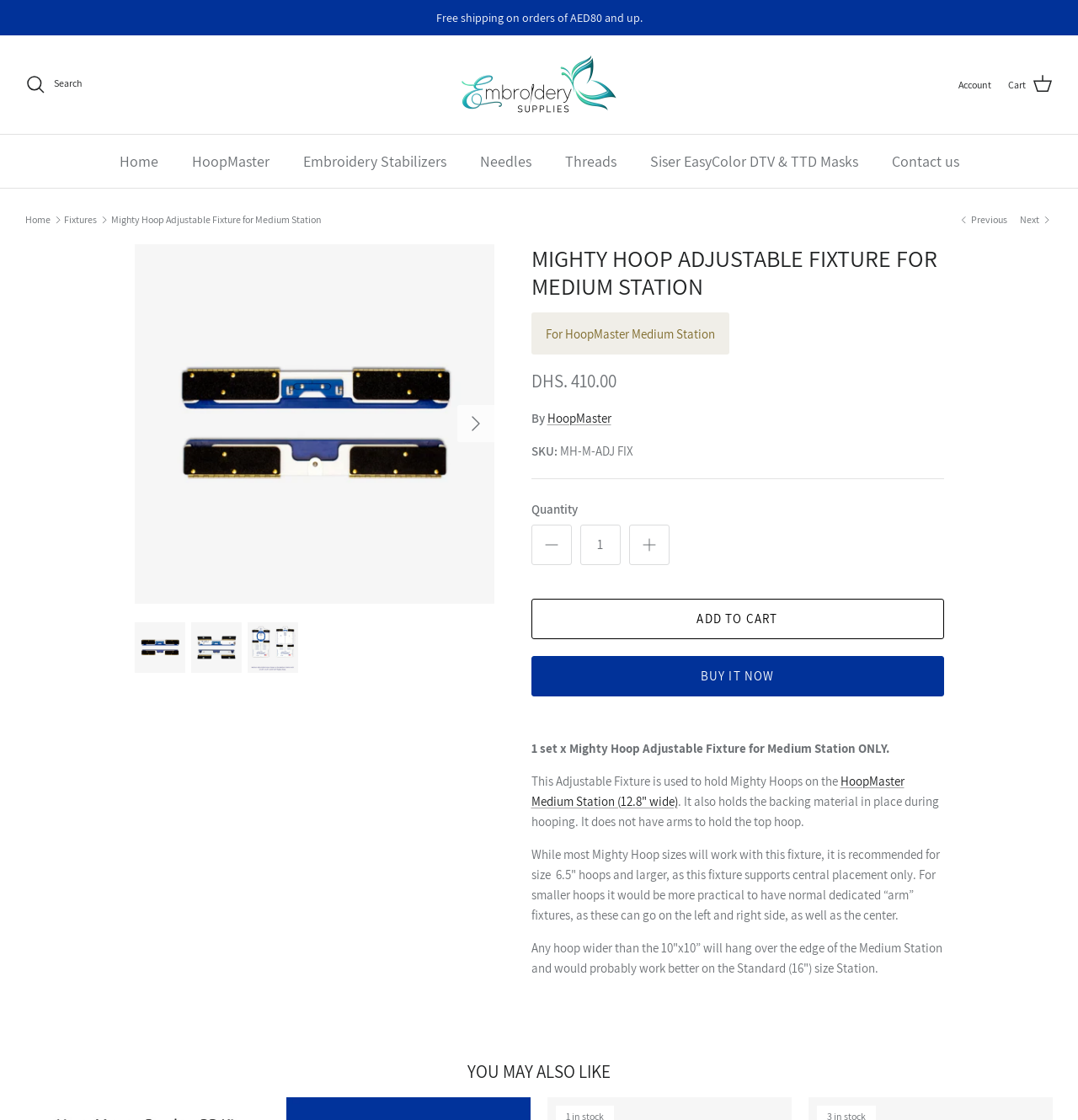Respond concisely with one word or phrase to the following query:
What is the name of the station that this fixture is designed for?

HoopMaster Medium Station